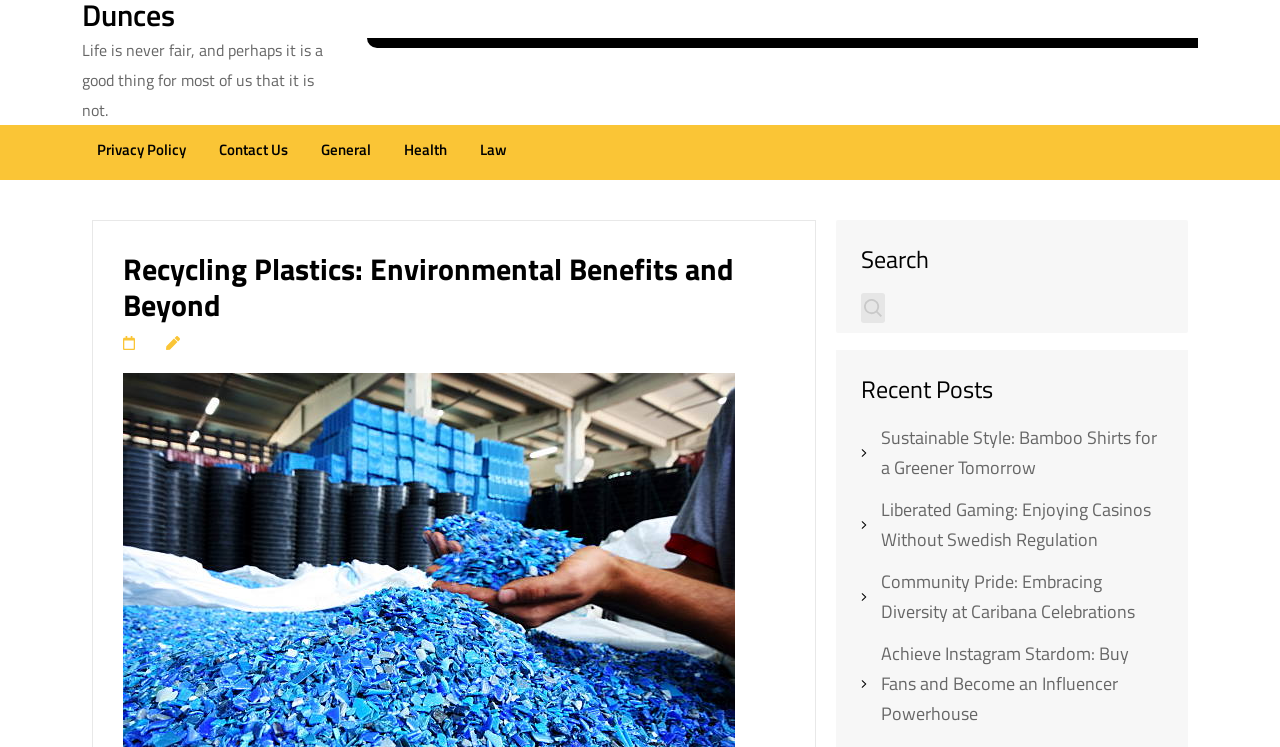Determine the bounding box coordinates of the UI element that matches the following description: "General". The coordinates should be four float numbers between 0 and 1 in the format [left, top, right, bottom].

[0.251, 0.181, 0.29, 0.228]